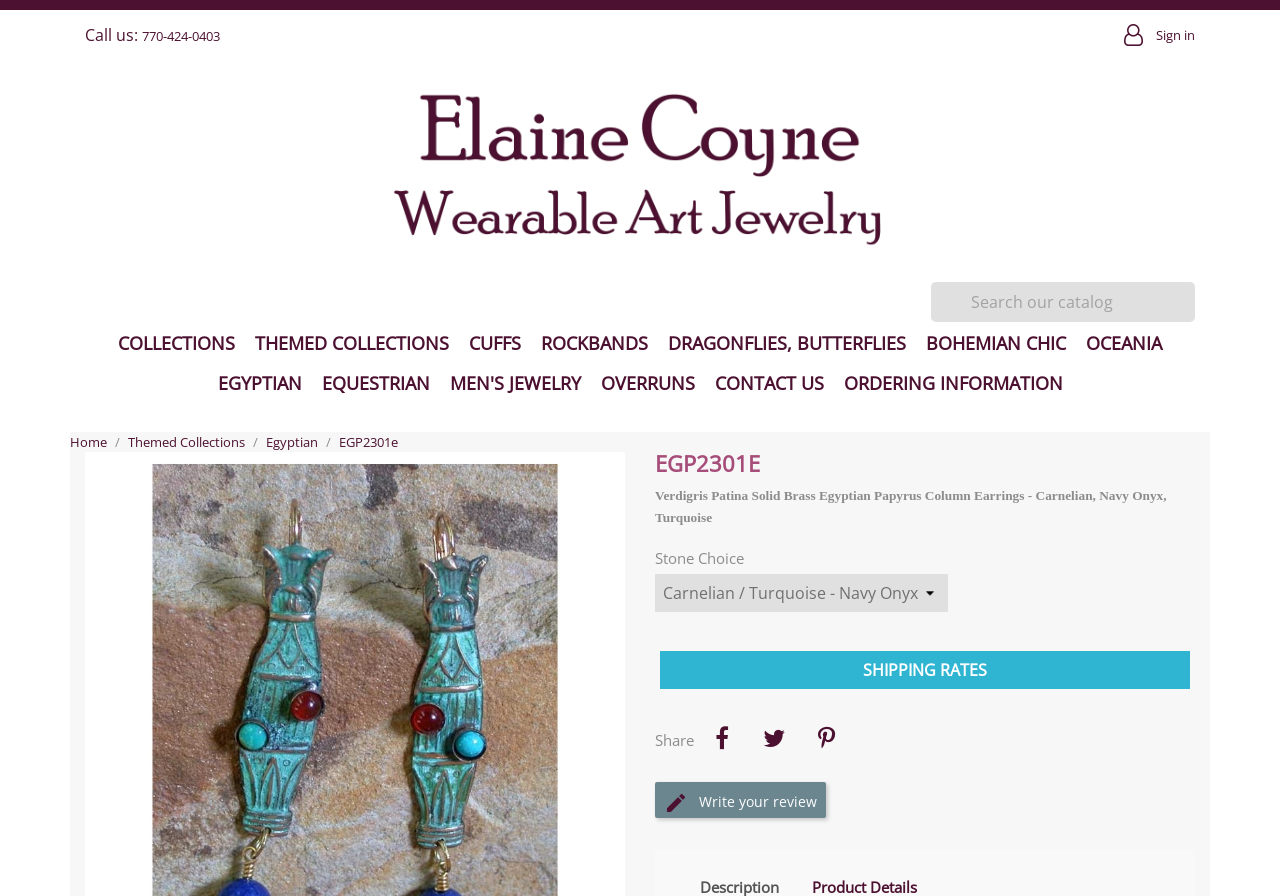Please locate the bounding box coordinates of the element's region that needs to be clicked to follow the instruction: "Sign in to your account". The bounding box coordinates should be provided as four float numbers between 0 and 1, i.e., [left, top, right, bottom].

[0.878, 0.028, 0.934, 0.052]